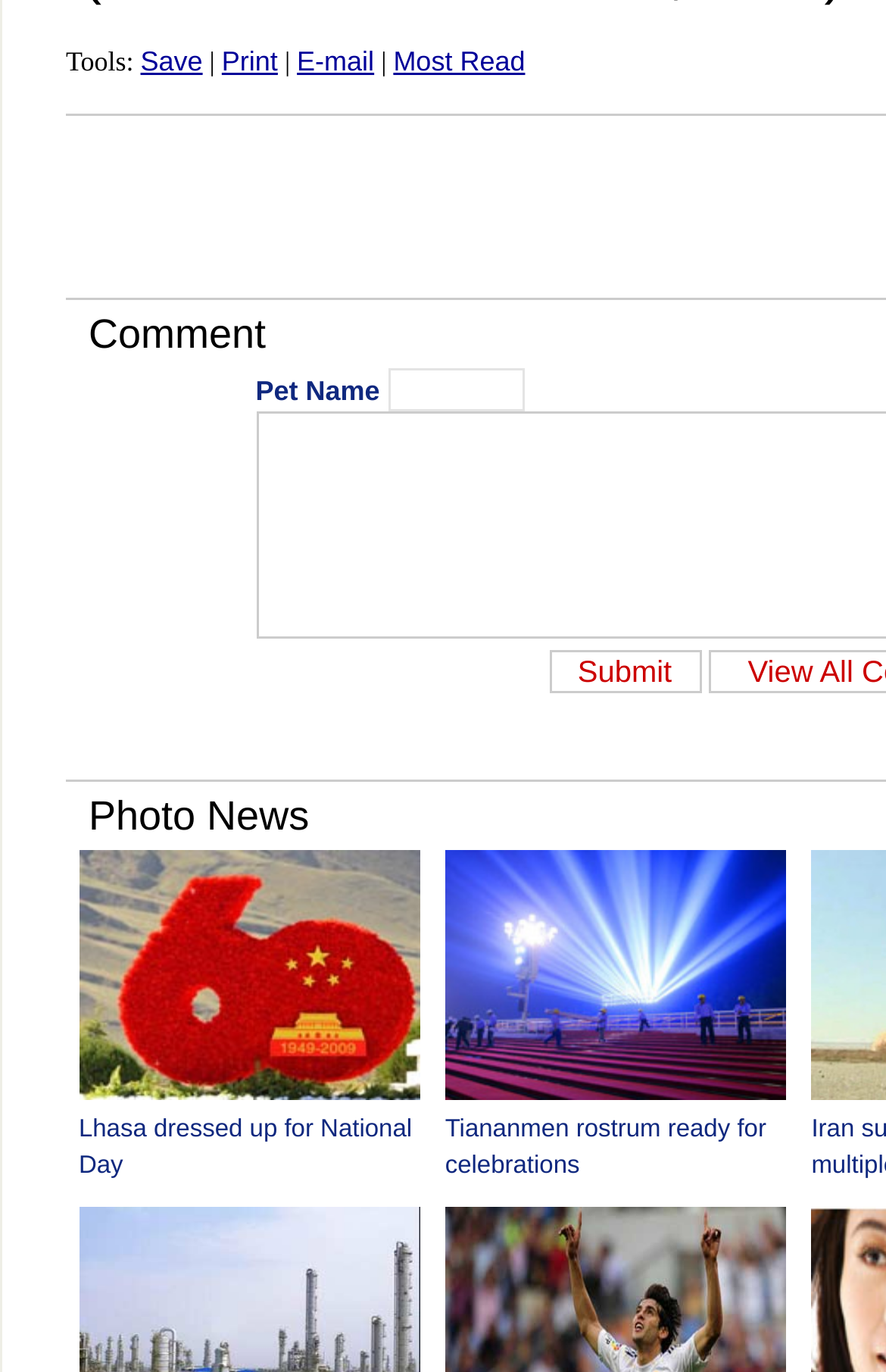Locate the bounding box coordinates for the element described below: "name="s1" value="Submit"". The coordinates must be four float values between 0 and 1, formatted as [left, top, right, bottom].

[0.619, 0.474, 0.791, 0.506]